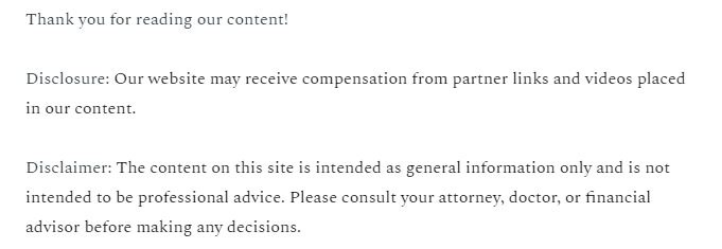What type of content is the site's content meant for? Analyze the screenshot and reply with just one word or a short phrase.

General informational purposes